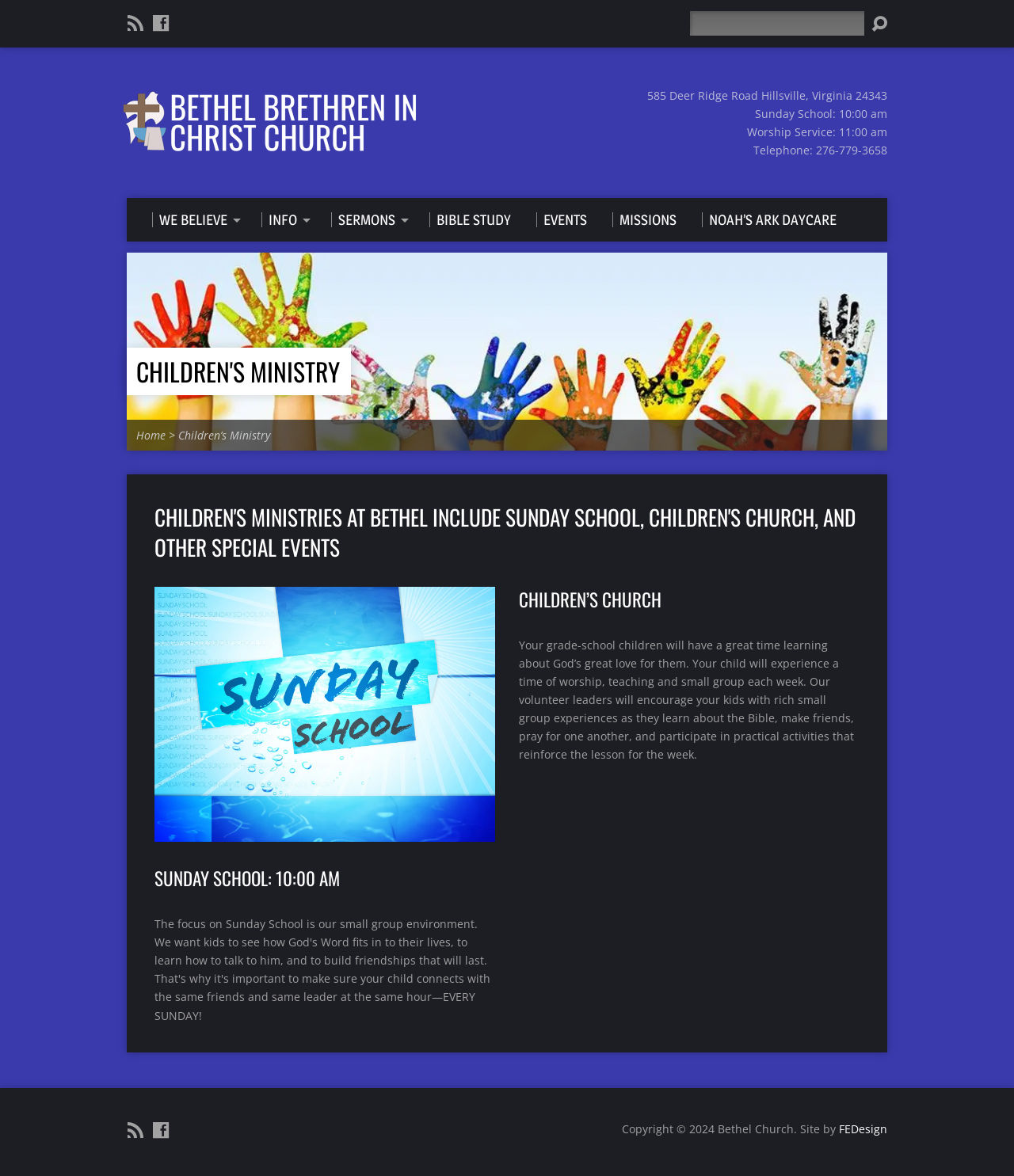Using the information in the image, give a comprehensive answer to the question: 
What is the address of Bethel Church?

I found the address by looking at the static text element with the bounding box coordinates [0.638, 0.075, 0.875, 0.087] which contains the address information.